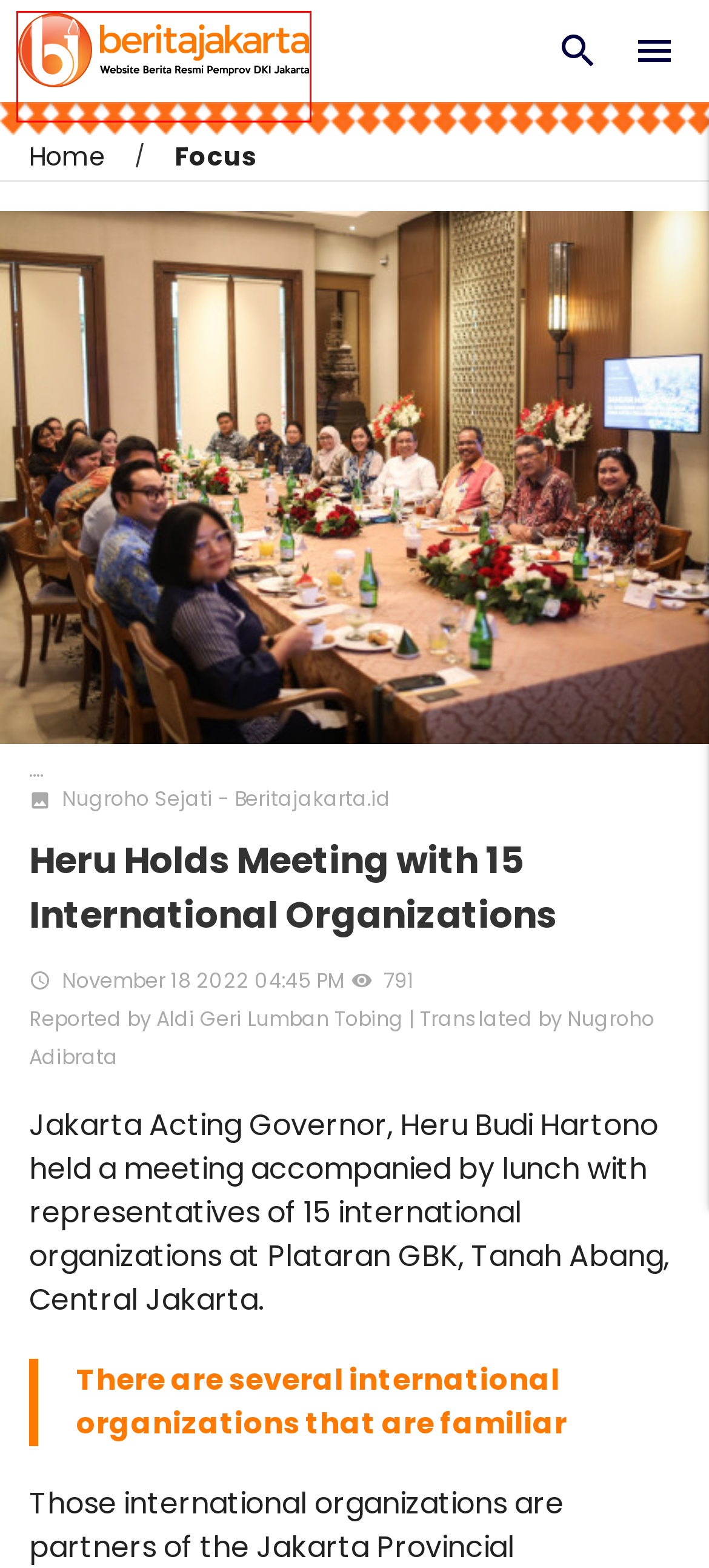Observe the screenshot of a webpage with a red bounding box around an element. Identify the webpage description that best fits the new page after the element inside the bounding box is clicked. The candidates are:
A. Agenda Kegiatan
B. Pembangunan
C. Latest News
D. Beritajakarta.id
E. Pemerintahan
F. Bumd
G. Intellectual Property for Kemenkumham Acting Head Meets Acting Governor at City Hall
H. Focus

D